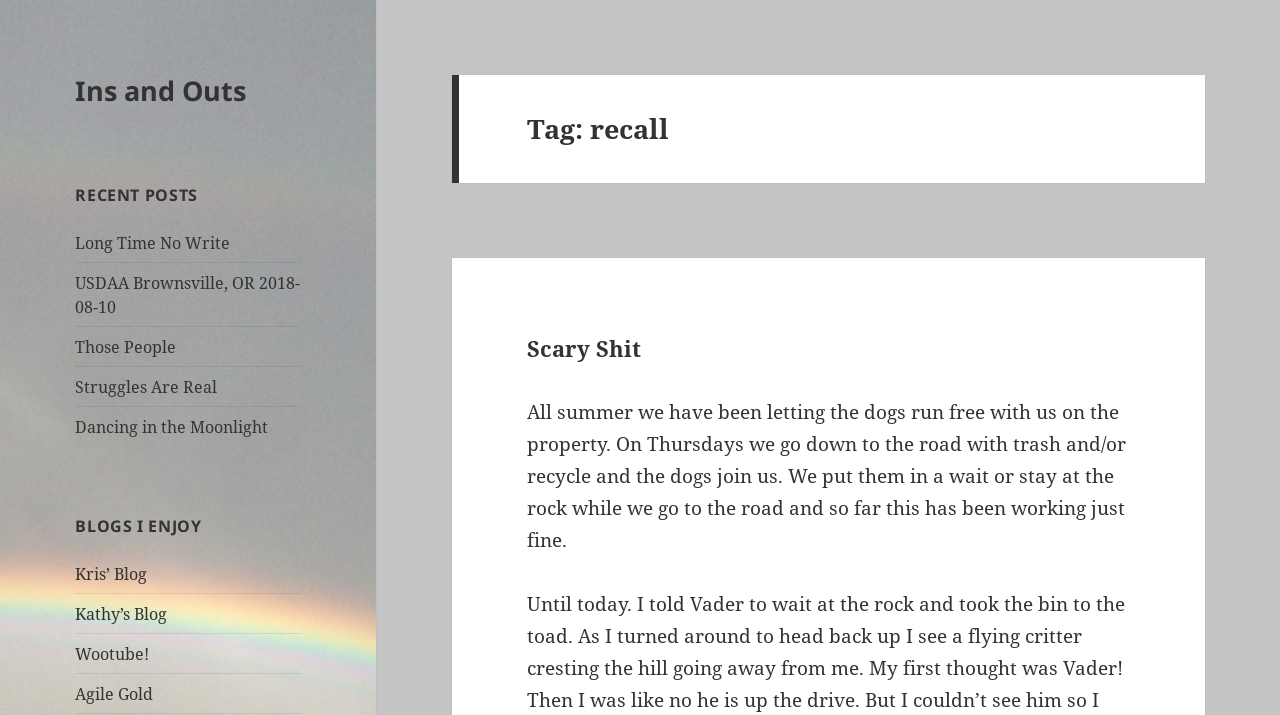Describe the webpage in detail, including text, images, and layout.

The webpage is about a personal blog, titled "recall – Ins and Outs". At the top, there is a link with the same title as the webpage. Below the title, there is a heading "RECENT POSTS" followed by a navigation menu with five links to recent blog posts, including "Long Time No Write", "USDAA Brownsville, OR 2018-08-10", "Those People", "Struggles Are Real", and "Dancing in the Moonlight". These links are aligned vertically, one below the other.

To the right of the recent posts section, there is a header section with a heading "Tag: recall". Below this heading, there is another heading "Scary Shit" with a link to a blog post with the same title. Underneath, there is a block of text describing a personal experience of letting dogs run free on the property and the routine of taking them to the road on Thursdays.

Further down the page, there is another section with a heading "BLOGS I ENJOY" that lists four links to other blogs, including "Kris’ Blog", "Kathy’s Blog", "Wootube!", and "Agile Gold". These links are also aligned vertically, one below the other.